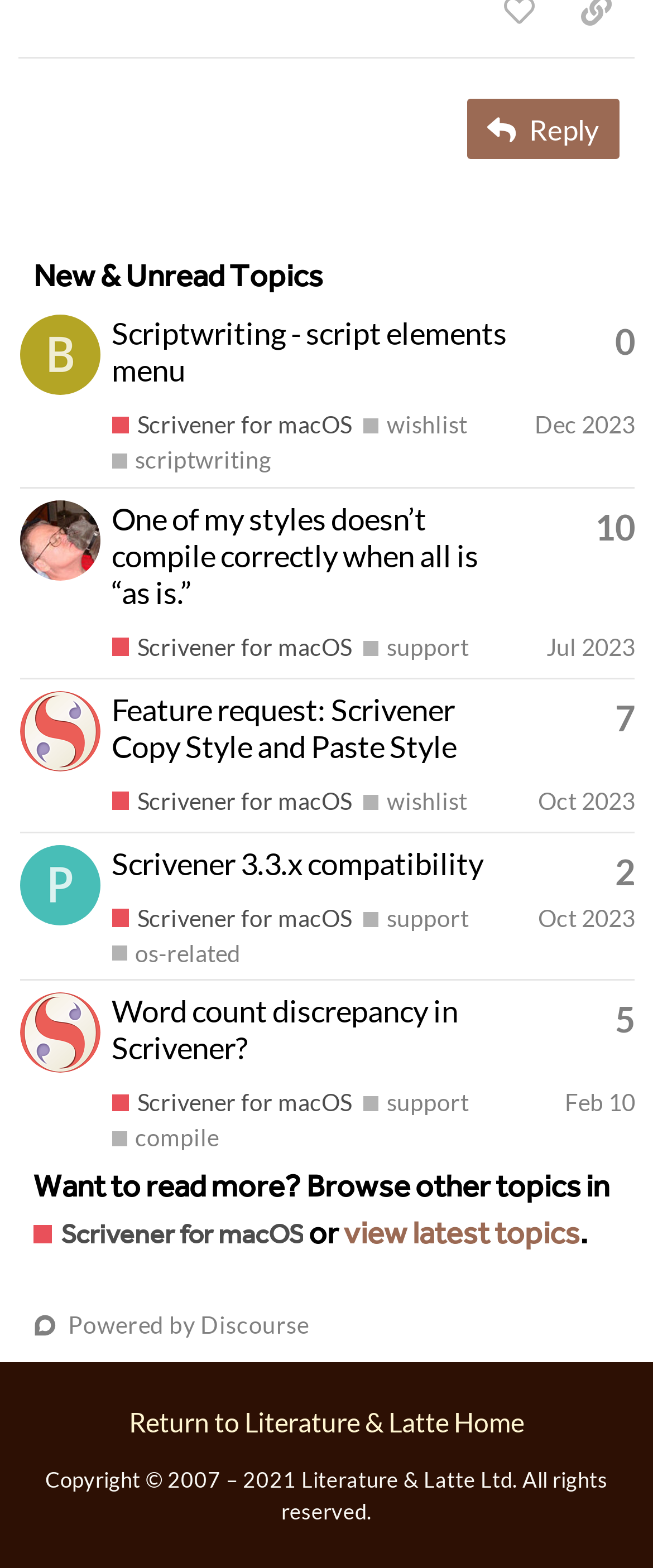From the screenshot, find the bounding box of the UI element matching this description: "aria-label="ptram's profile, latest poster"". Supply the bounding box coordinates in the form [left, top, right, bottom], each a float between 0 and 1.

[0.03, 0.551, 0.153, 0.572]